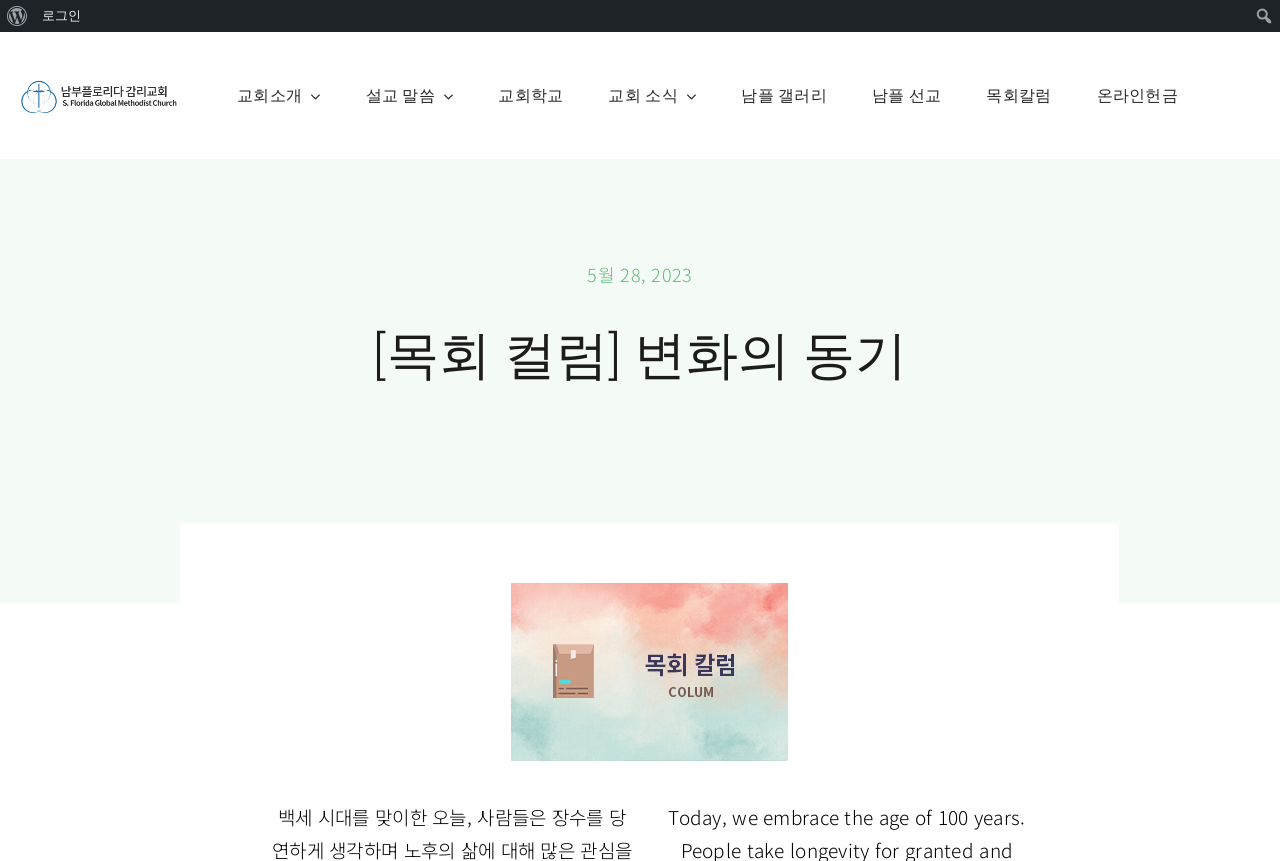Given the element description "parent_node: 검색 name="s"" in the screenshot, predict the bounding box coordinates of that UI element.

[0.977, 0.005, 0.998, 0.033]